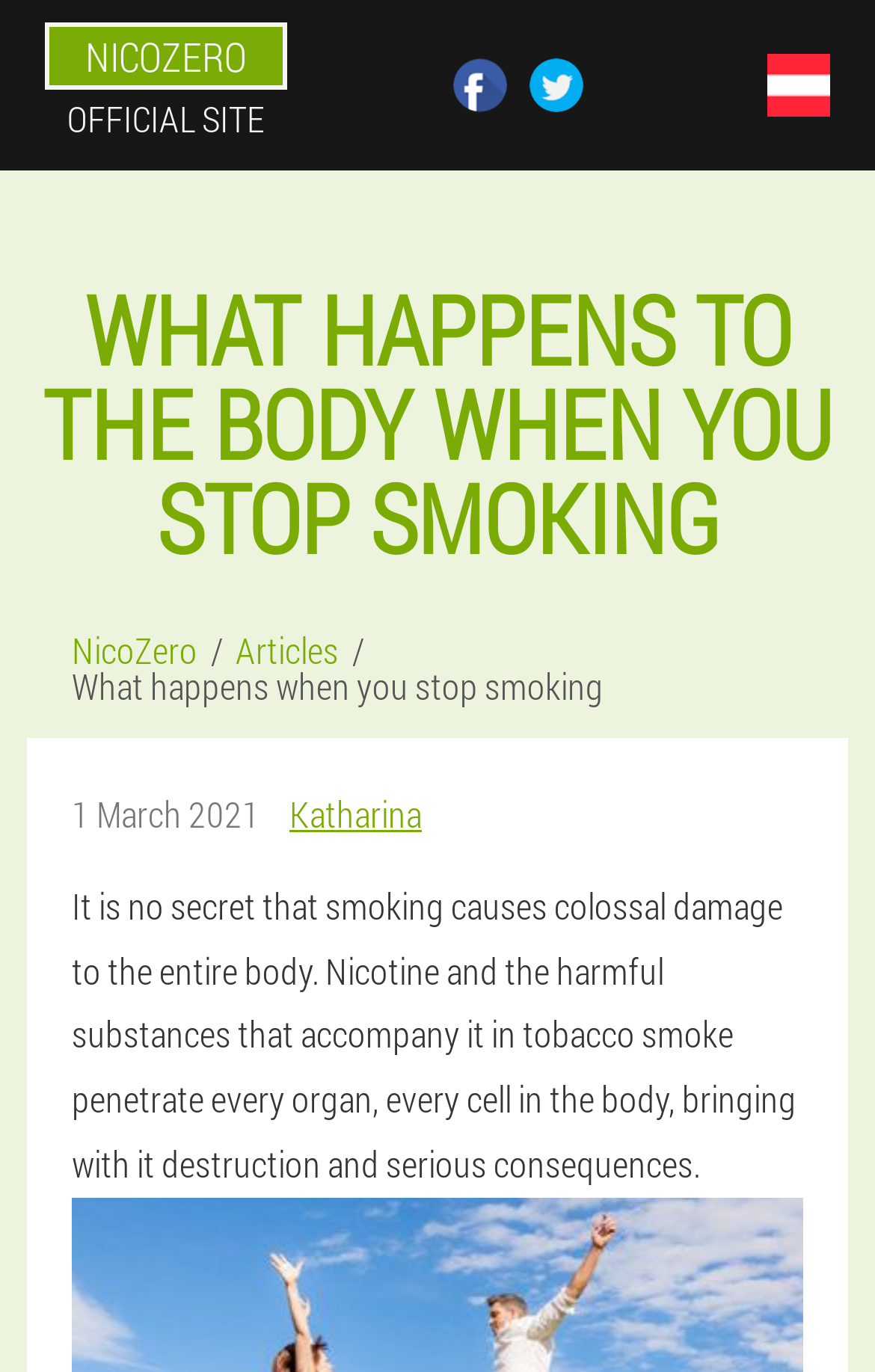What is the topic of the article?
Respond to the question with a well-detailed and thorough answer.

I found the answer by looking at the middle section of the webpage, where there is a link element with the text 'What happens when you stop smoking'.